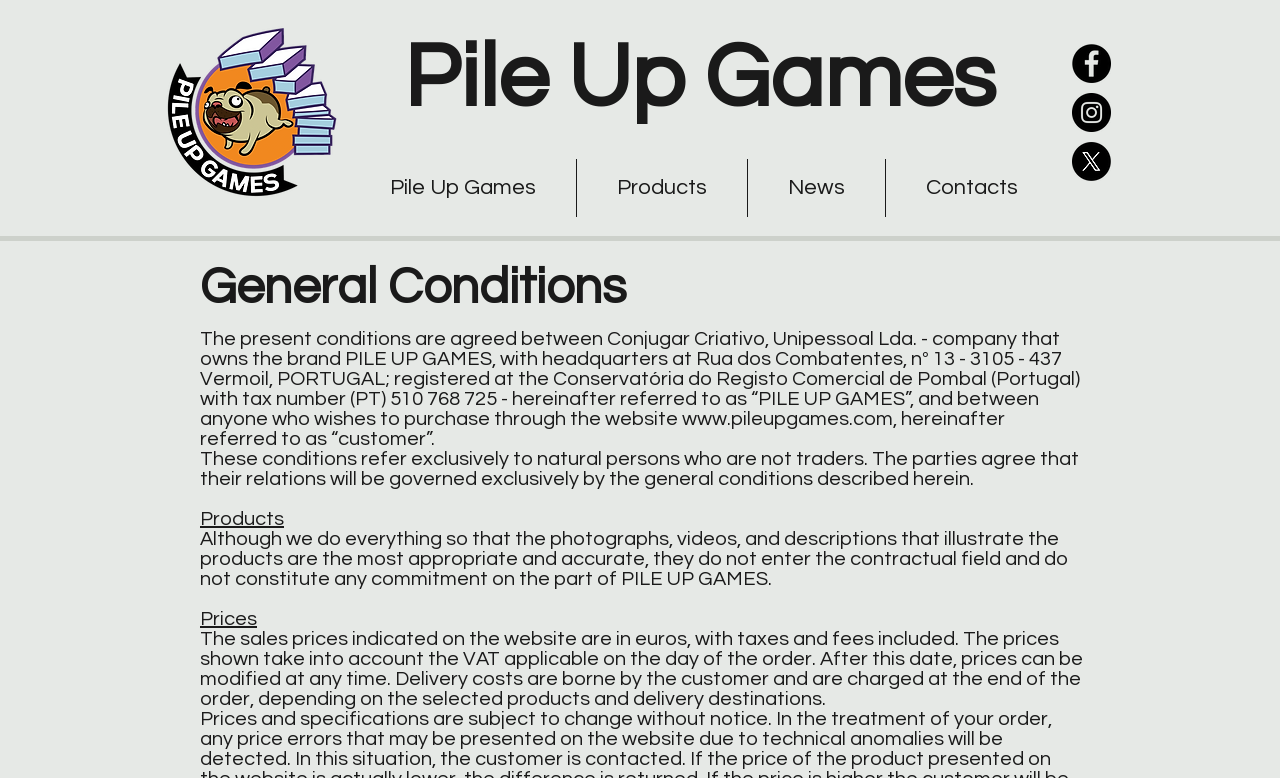Ascertain the bounding box coordinates for the UI element detailed here: "Pile Up Games". The coordinates should be provided as [left, top, right, bottom] with each value being a float between 0 and 1.

[0.273, 0.204, 0.45, 0.279]